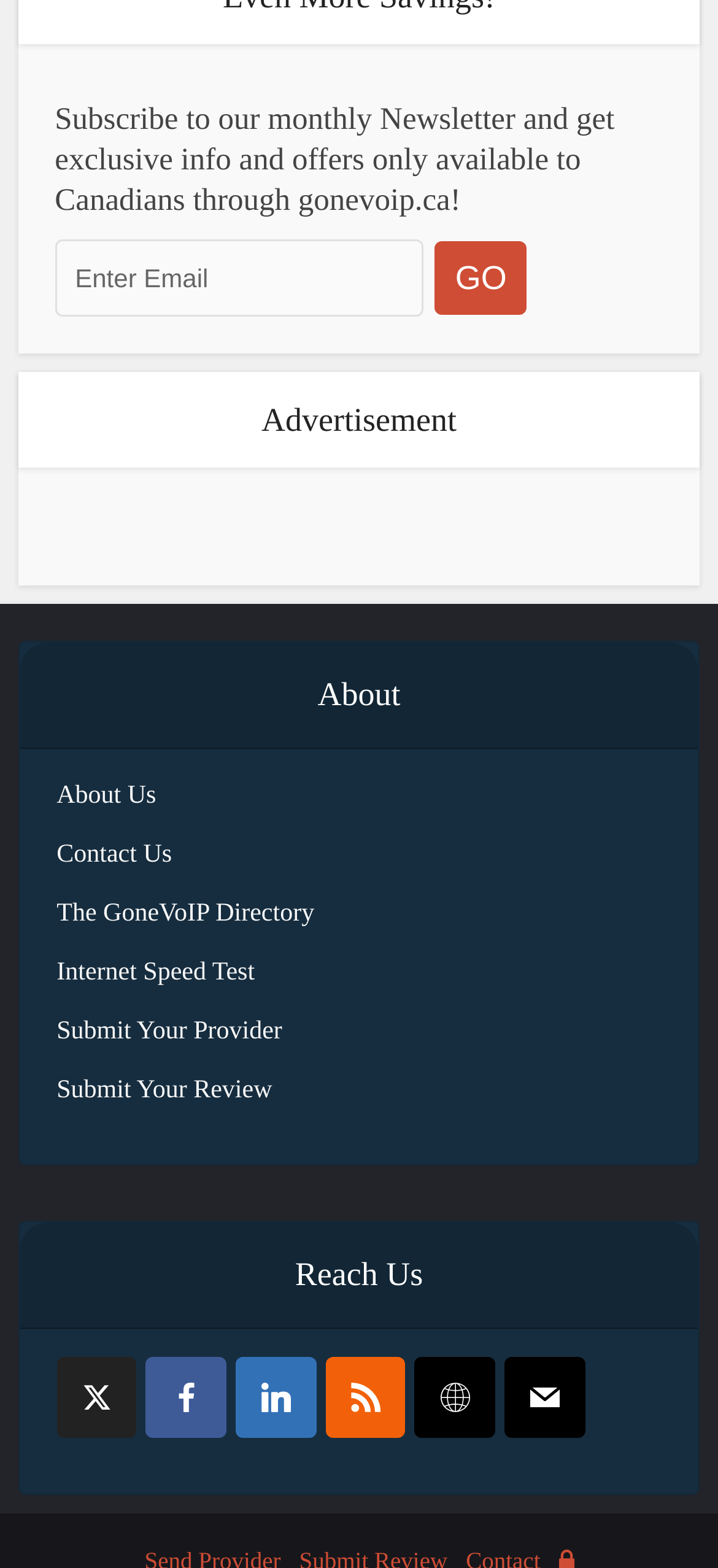With reference to the image, please provide a detailed answer to the following question: What is the layout of the webpage?

The webpage appears to be divided into vertical sections, with the newsletter subscription section at the top, followed by the 'Advertisement' section, then the 'About' section, and finally the 'Reach Us' section at the bottom. Each section has a clear heading and distinct content.